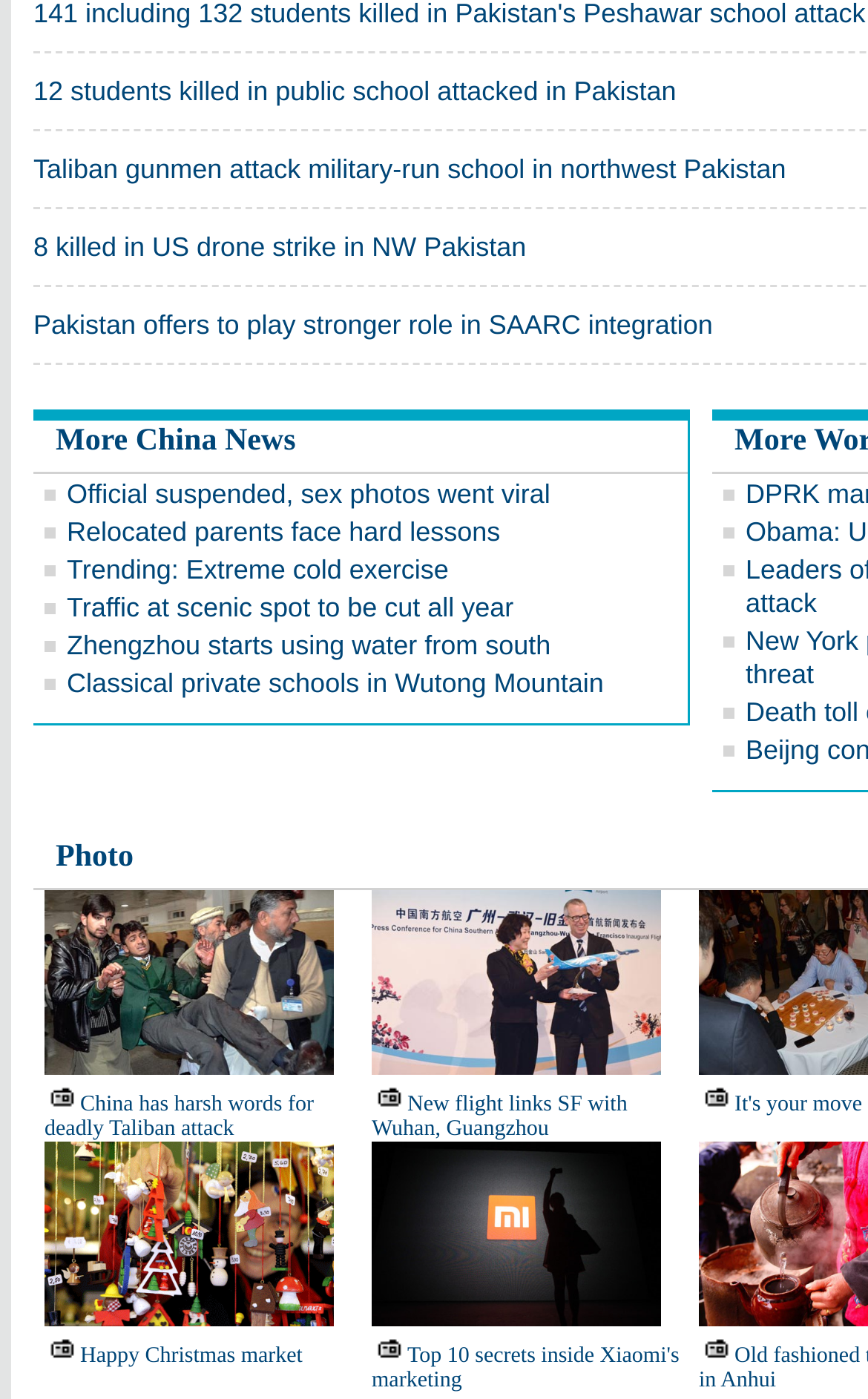Using the webpage screenshot, find the UI element described by Trending: Extreme cold exercise. Provide the bounding box coordinates in the format (top-left x, top-left y, bottom-right x, bottom-right y), ensuring all values are floating point numbers between 0 and 1.

[0.077, 0.396, 0.517, 0.418]